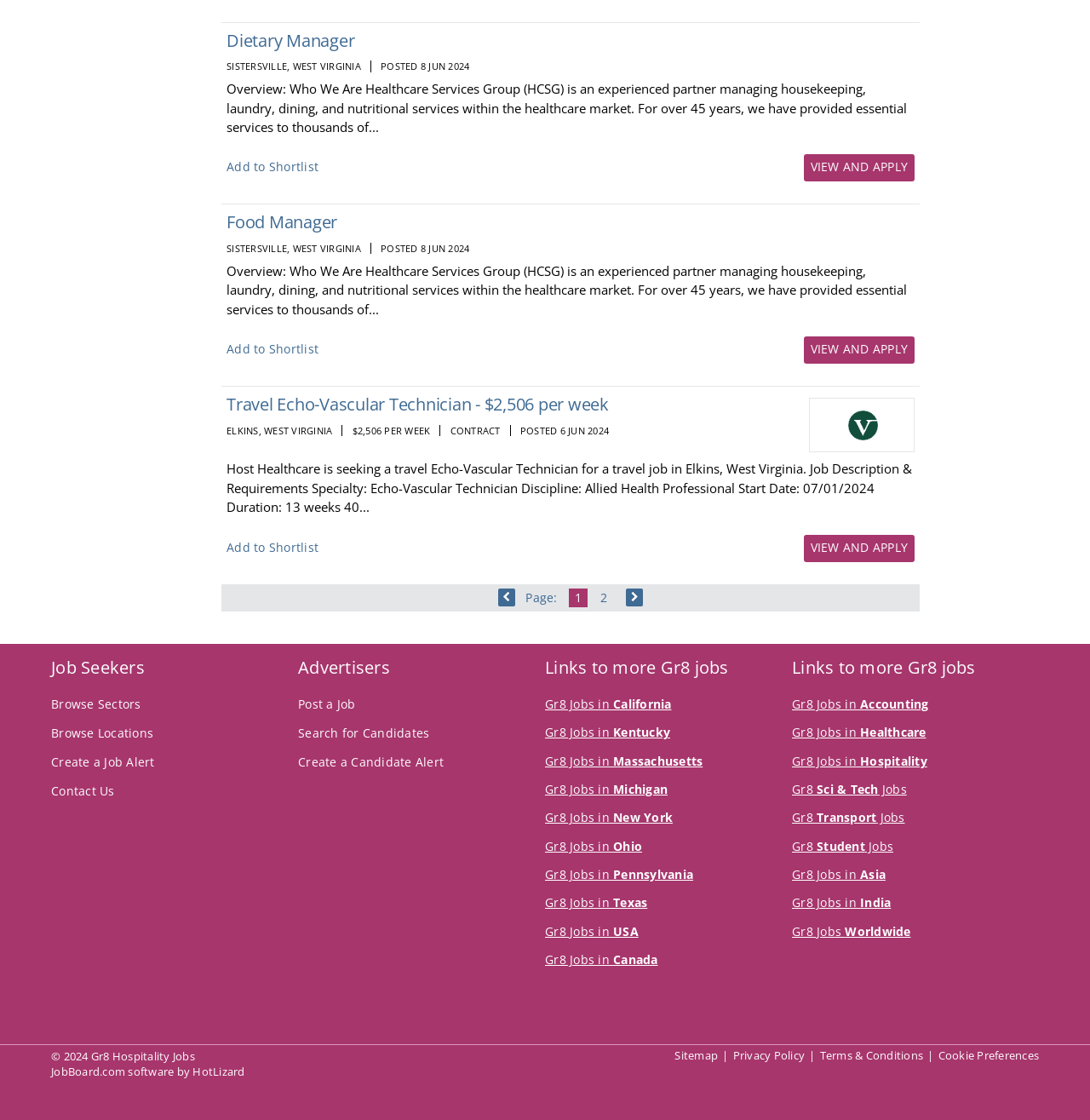Can you identify the bounding box coordinates of the clickable region needed to carry out this instruction: 'View job details of Dietary Manager'? The coordinates should be four float numbers within the range of 0 to 1, stated as [left, top, right, bottom].

[0.208, 0.025, 0.325, 0.046]